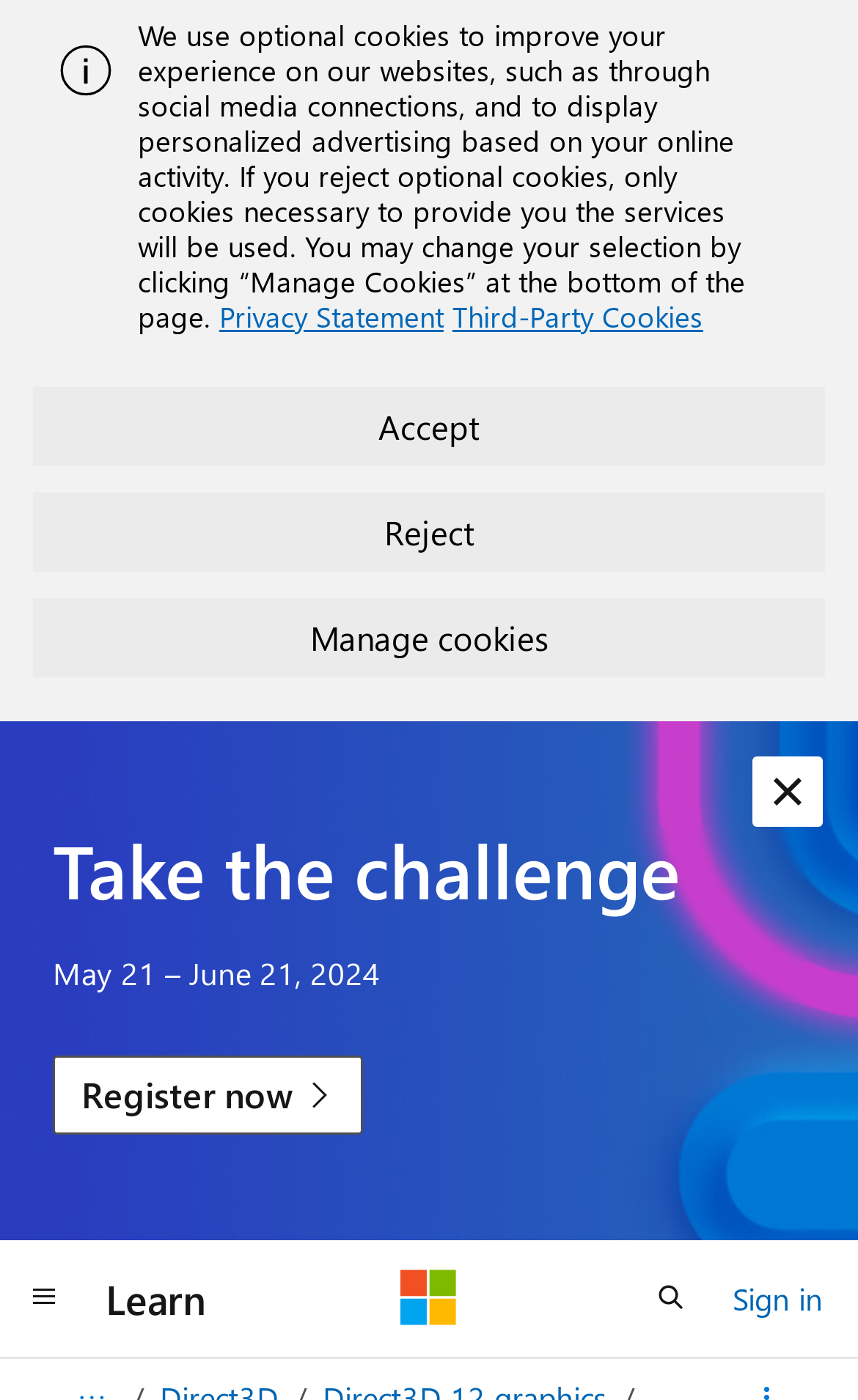Determine the bounding box for the described HTML element: "parent_node: Learn aria-label="Microsoft"". Ensure the coordinates are four float numbers between 0 and 1 in the format [left, top, right, bottom].

[0.467, 0.907, 0.533, 0.948]